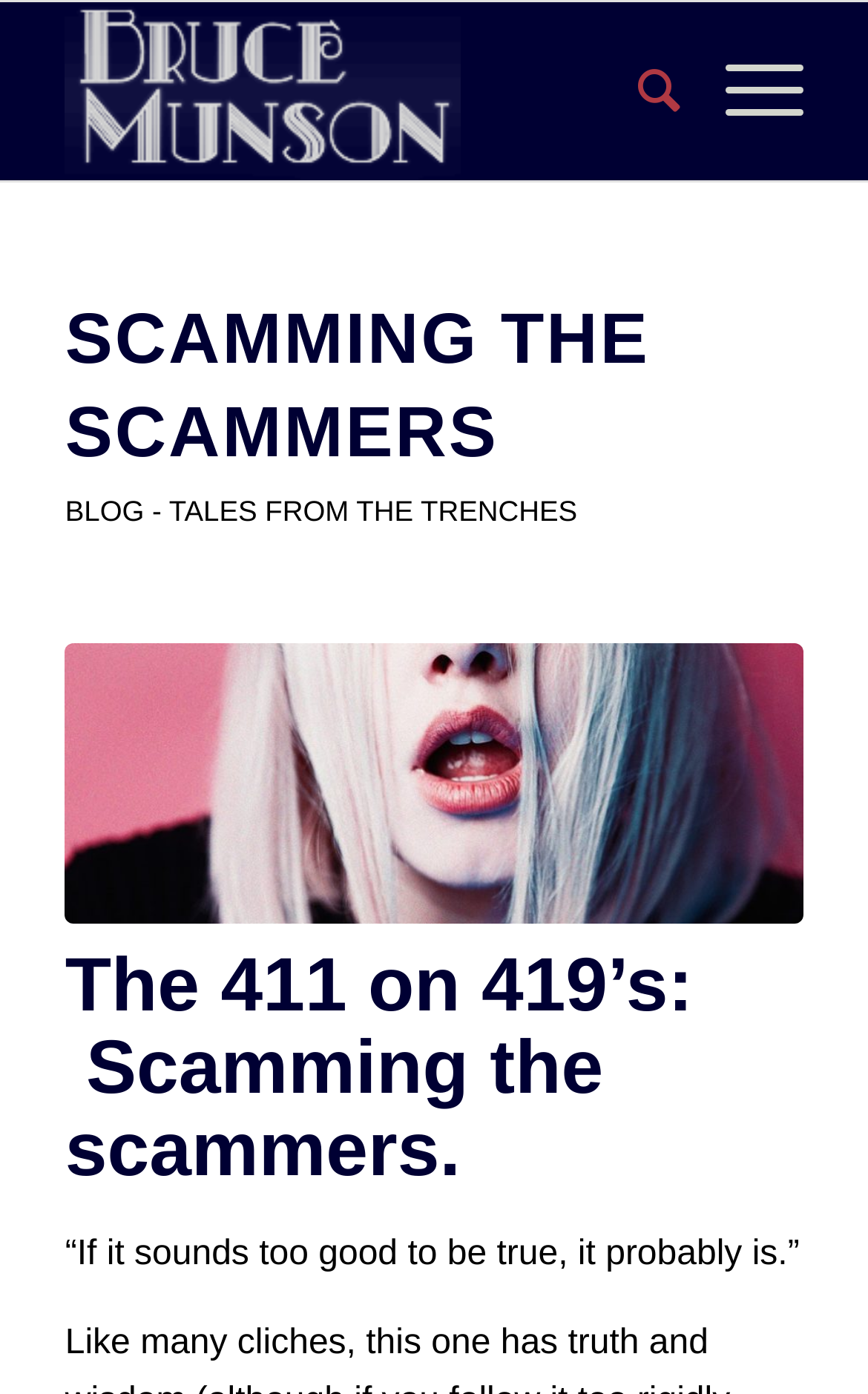Determine the primary headline of the webpage.

SCAMMING THE SCAMMERS